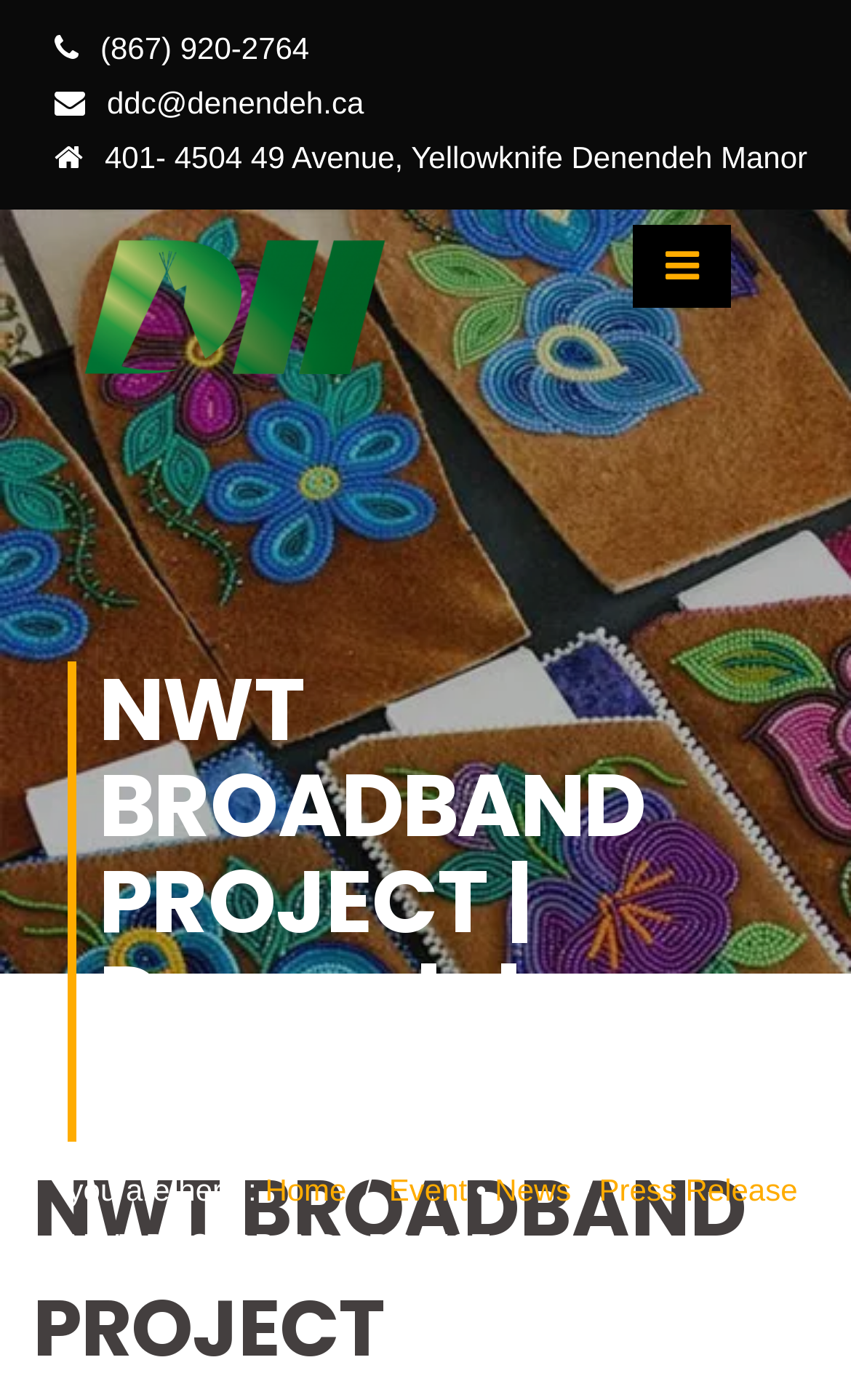From the webpage screenshot, identify the region described by Home. Provide the bounding box coordinates as (top-left x, top-left y, bottom-right x, bottom-right y), with each value being a floating point number between 0 and 1.

[0.311, 0.837, 0.407, 0.862]